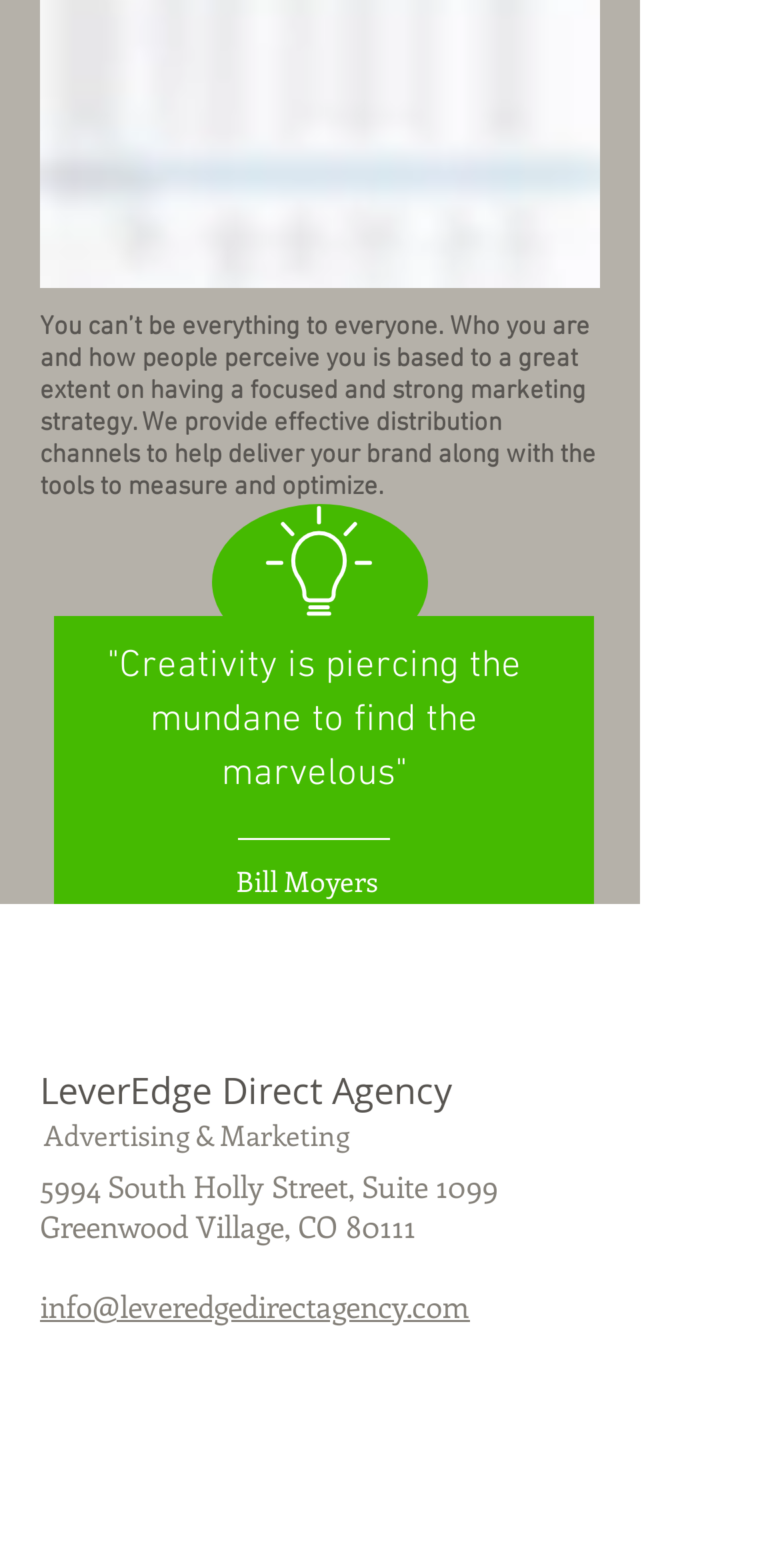What is the address of LeverEdge Direct Agency?
Give a detailed response to the question by analyzing the screenshot.

The address of LeverEdge Direct Agency is mentioned in the StaticText element with ID 108, which states '5994 South Holly Street, Suite 1099, Greenwood Village, CO 80111'.